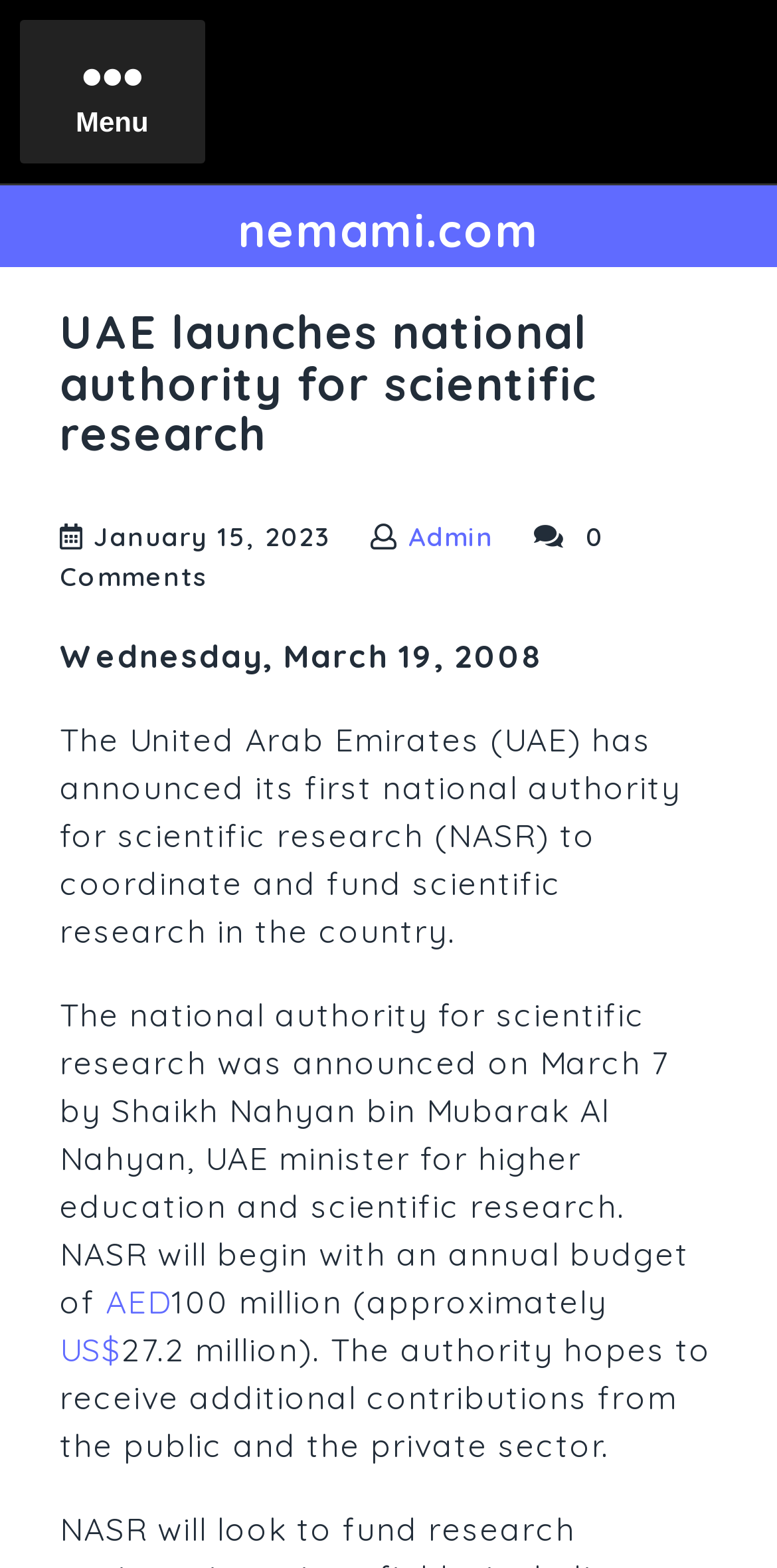Who announced the national authority for scientific research?
Answer the question with a single word or phrase derived from the image.

Shaikh Nahyan bin Mubarak Al Nahyan